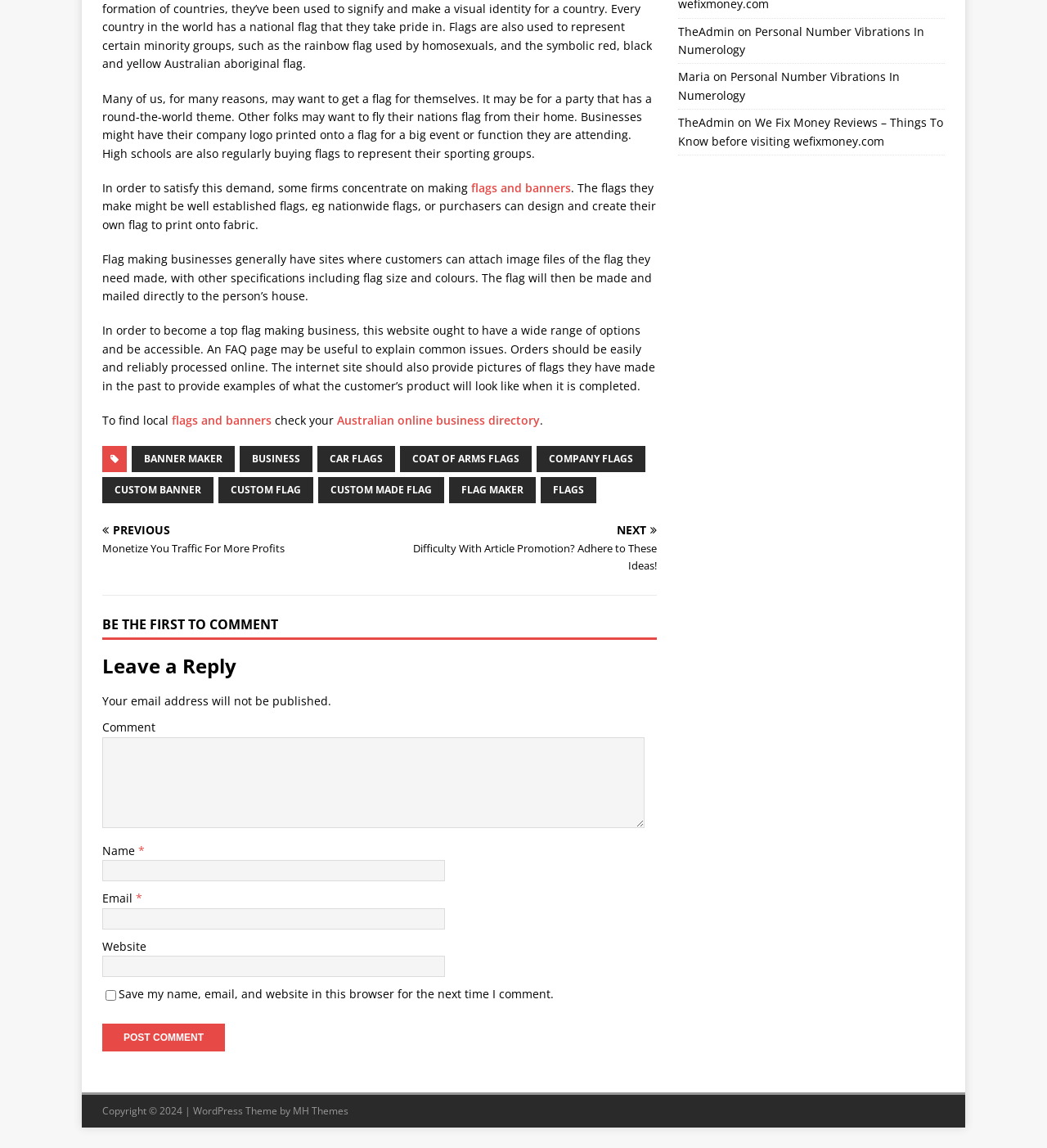Determine the bounding box coordinates for the HTML element described here: "Business".

[0.229, 0.389, 0.298, 0.412]